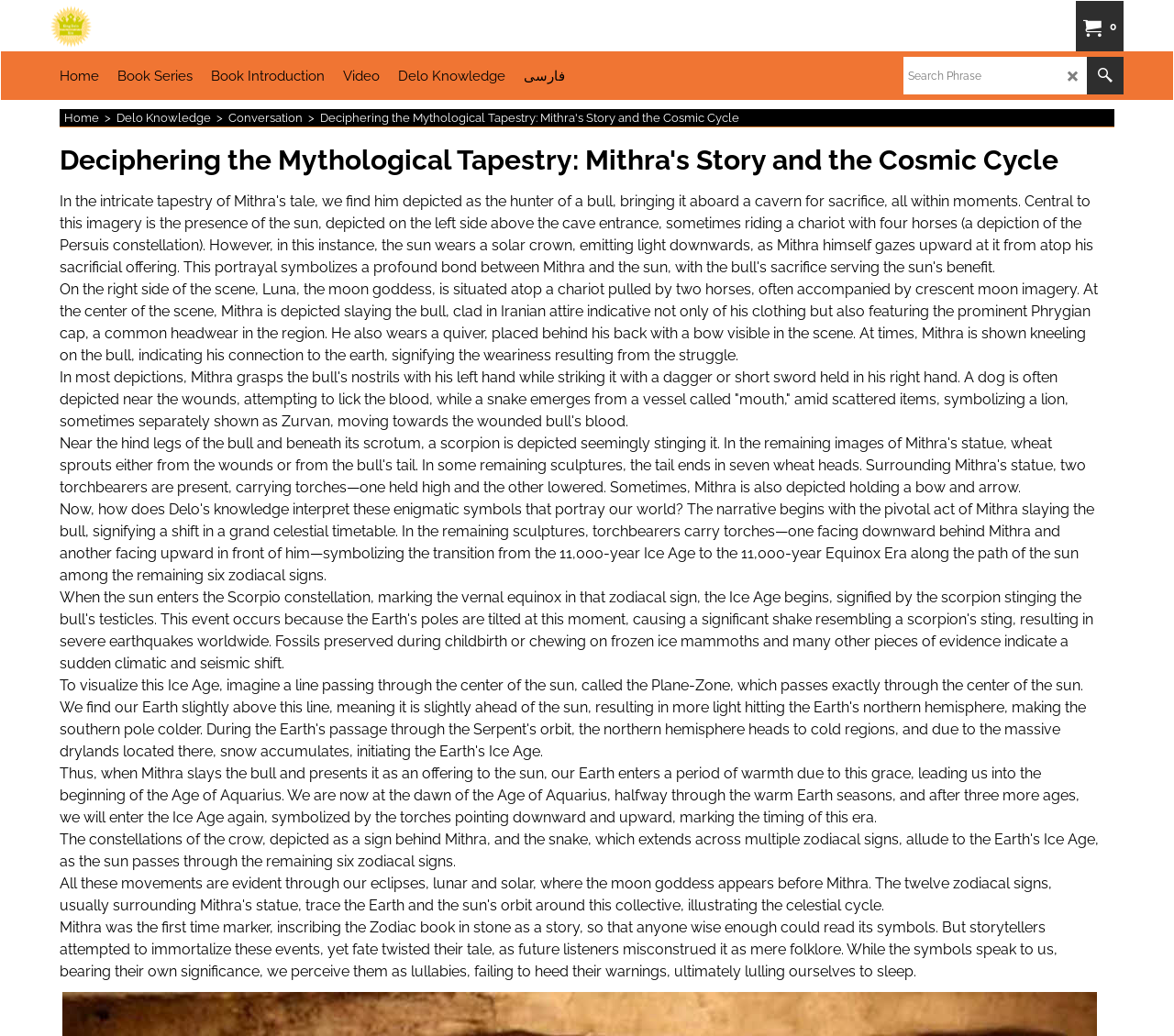Please specify the bounding box coordinates of the clickable region necessary for completing the following instruction: "Switch to Persian language". The coordinates must consist of four float numbers between 0 and 1, i.e., [left, top, right, bottom].

[0.438, 0.05, 0.489, 0.096]